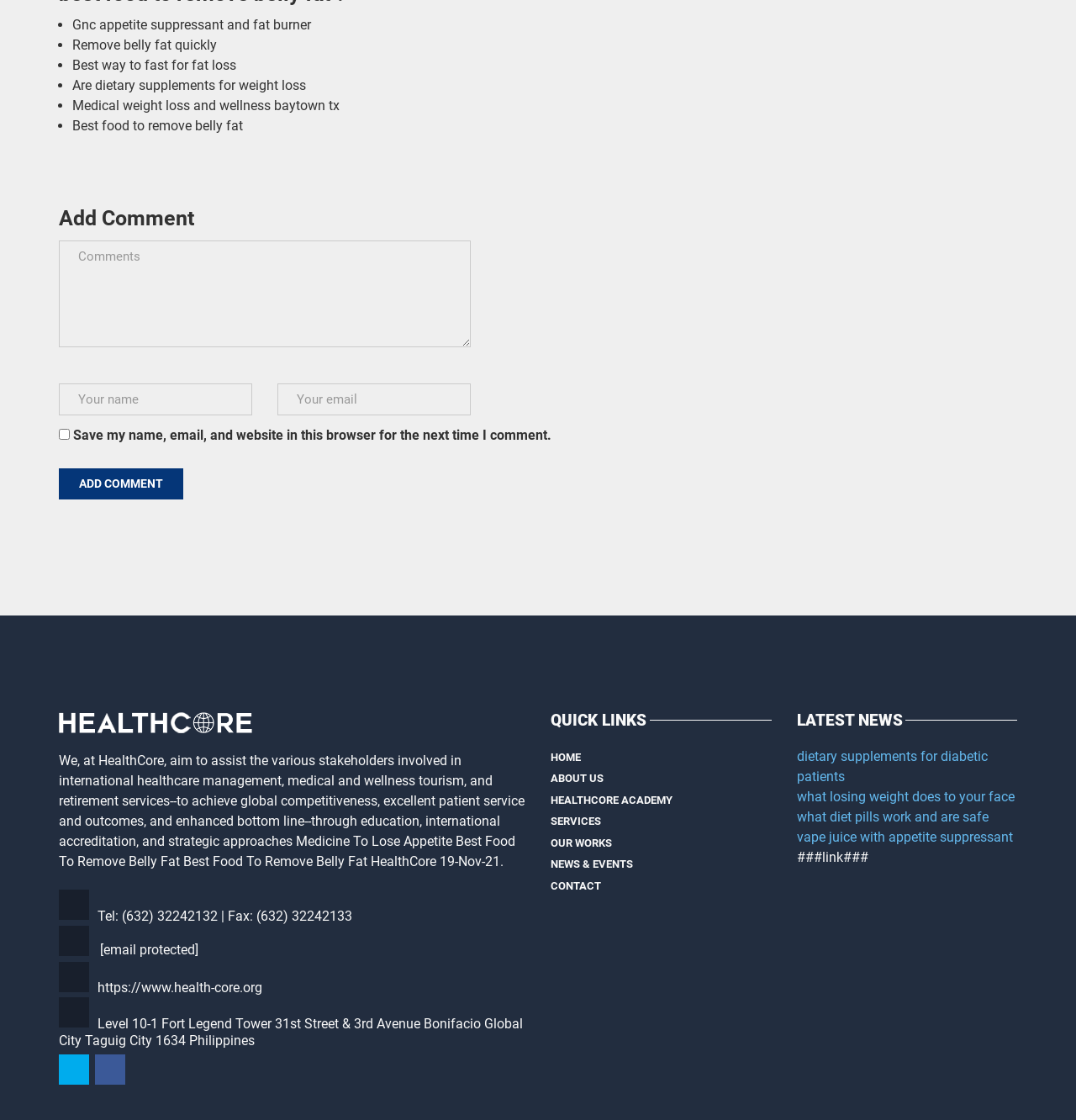Can you pinpoint the bounding box coordinates for the clickable element required for this instruction: "Add a comment"? The coordinates should be four float numbers between 0 and 1, i.e., [left, top, right, bottom].

[0.055, 0.185, 0.641, 0.206]